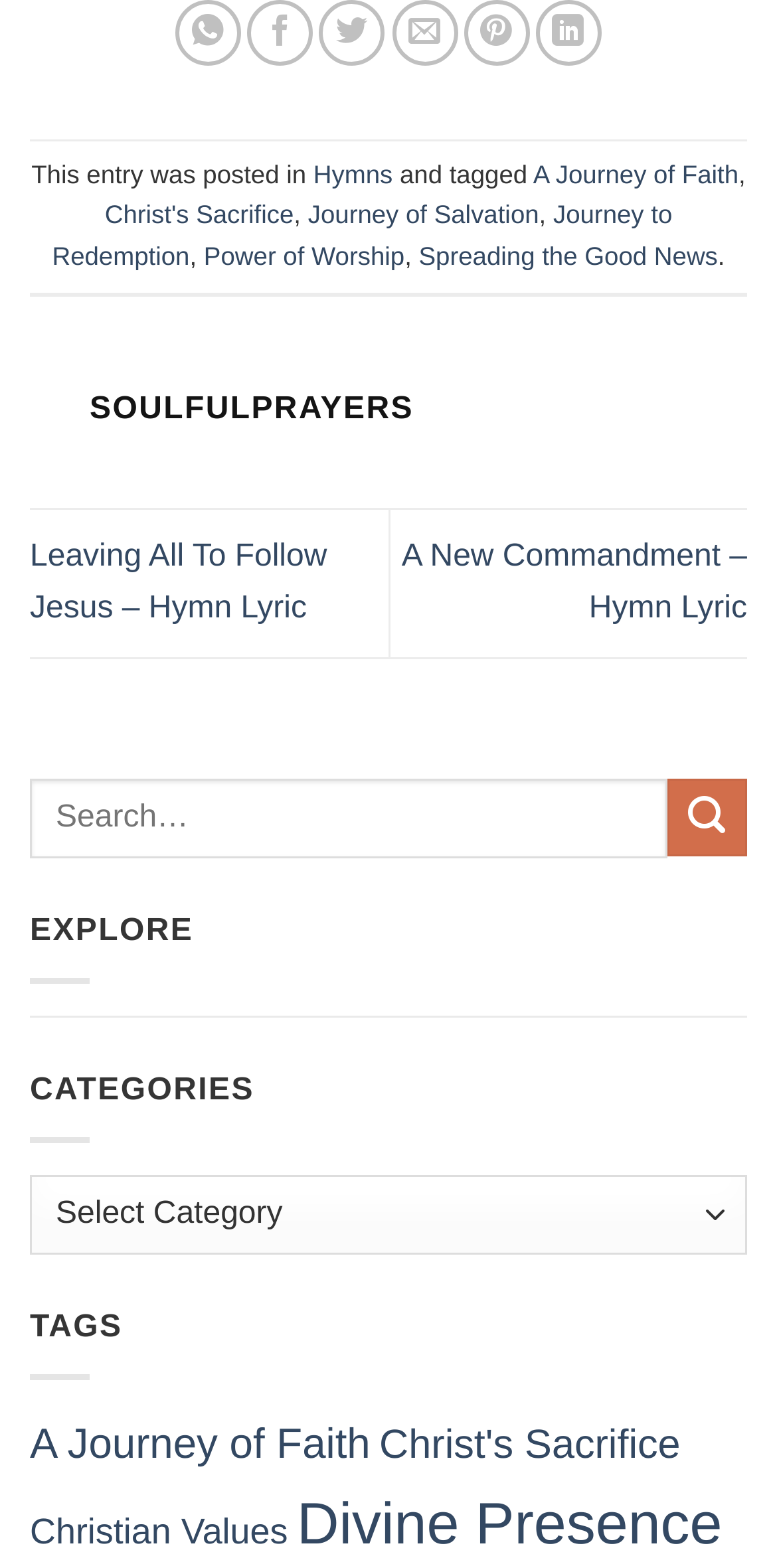What is the function of the search box?
Give a one-word or short phrase answer based on the image.

Search the website